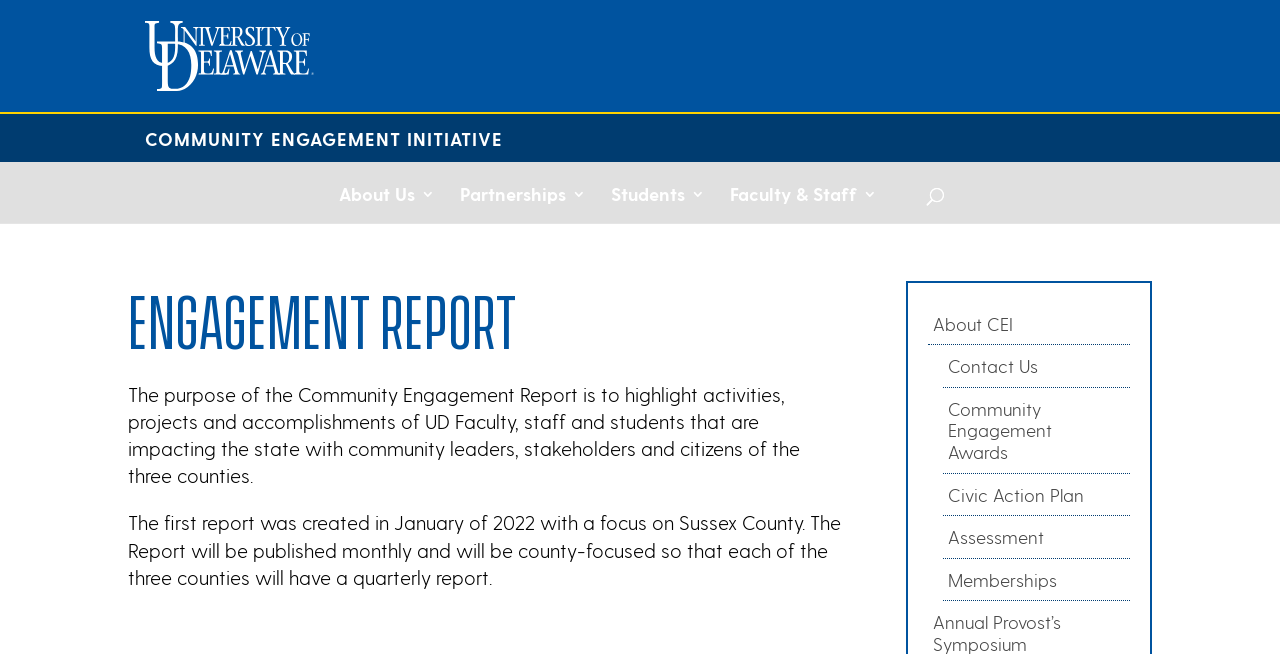Specify the bounding box coordinates of the element's region that should be clicked to achieve the following instruction: "Read about Heart of Darkness CD-Rip". The bounding box coordinates consist of four float numbers between 0 and 1, in the format [left, top, right, bottom].

None